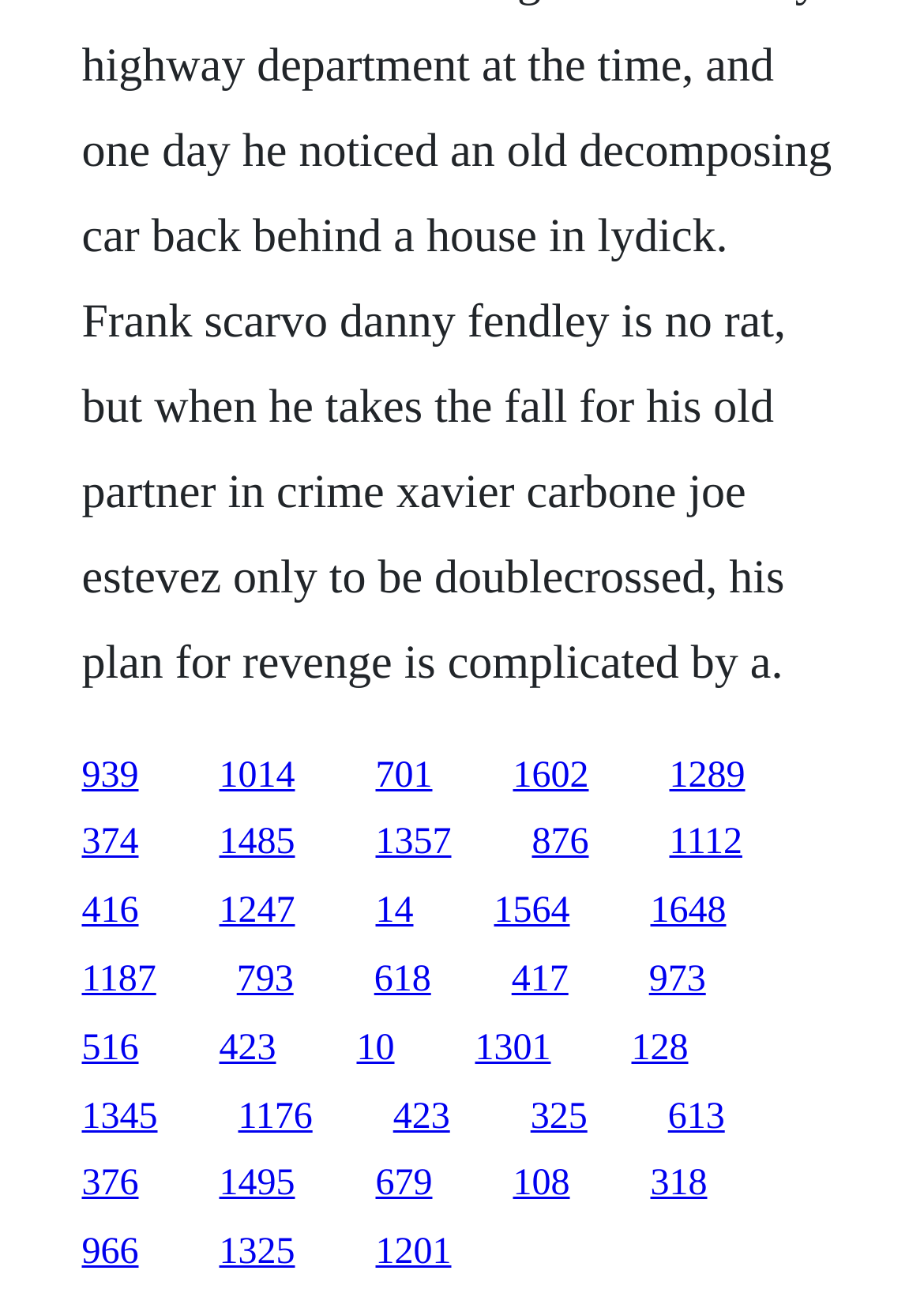Pinpoint the bounding box coordinates of the area that should be clicked to complete the following instruction: "explore the fourteenth link". The coordinates must be given as four float numbers between 0 and 1, i.e., [left, top, right, bottom].

[0.535, 0.681, 0.617, 0.712]